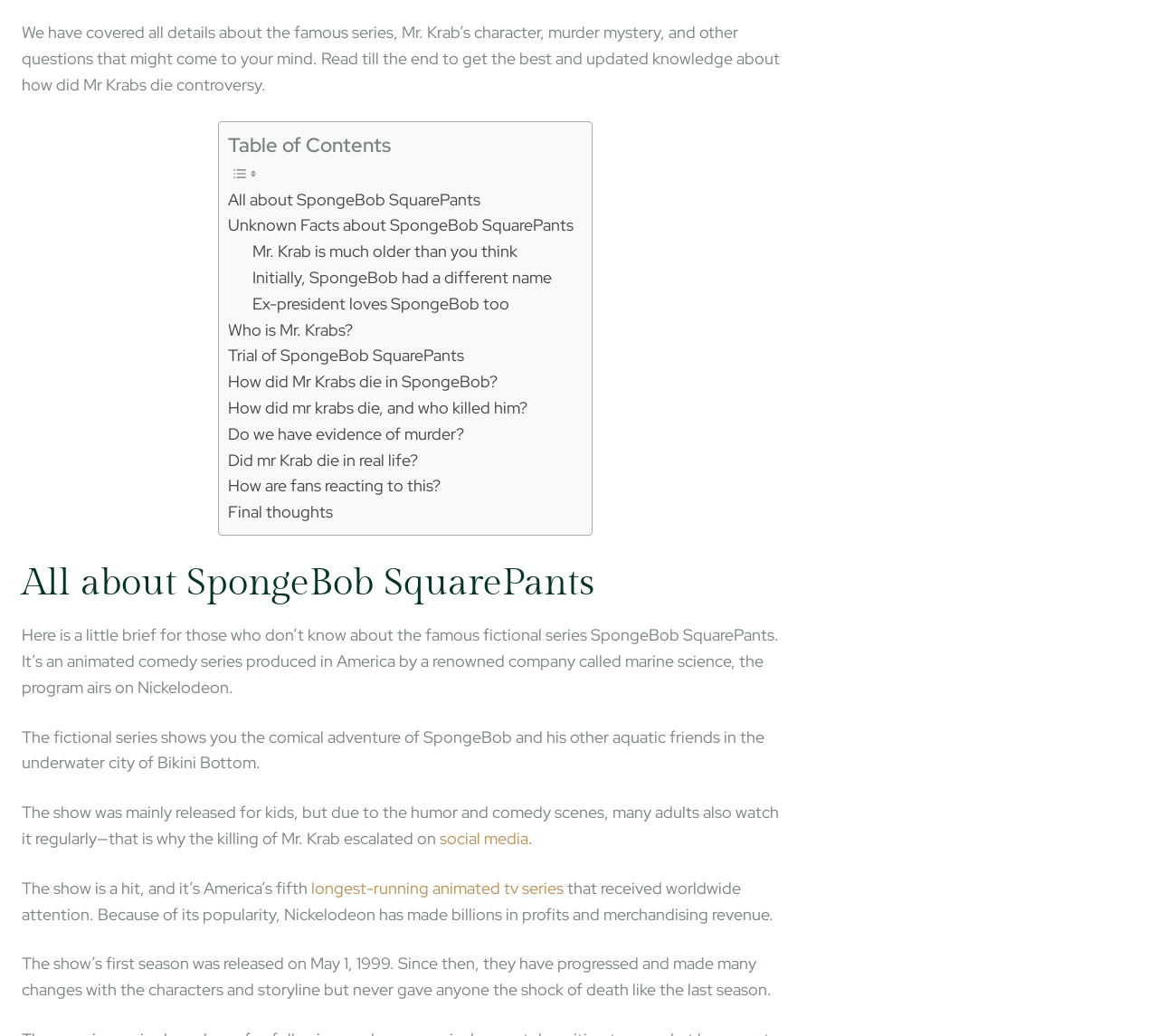Provide your answer to the question using just one word or phrase: What is the name of the animated comedy series?

SpongeBob SquarePants